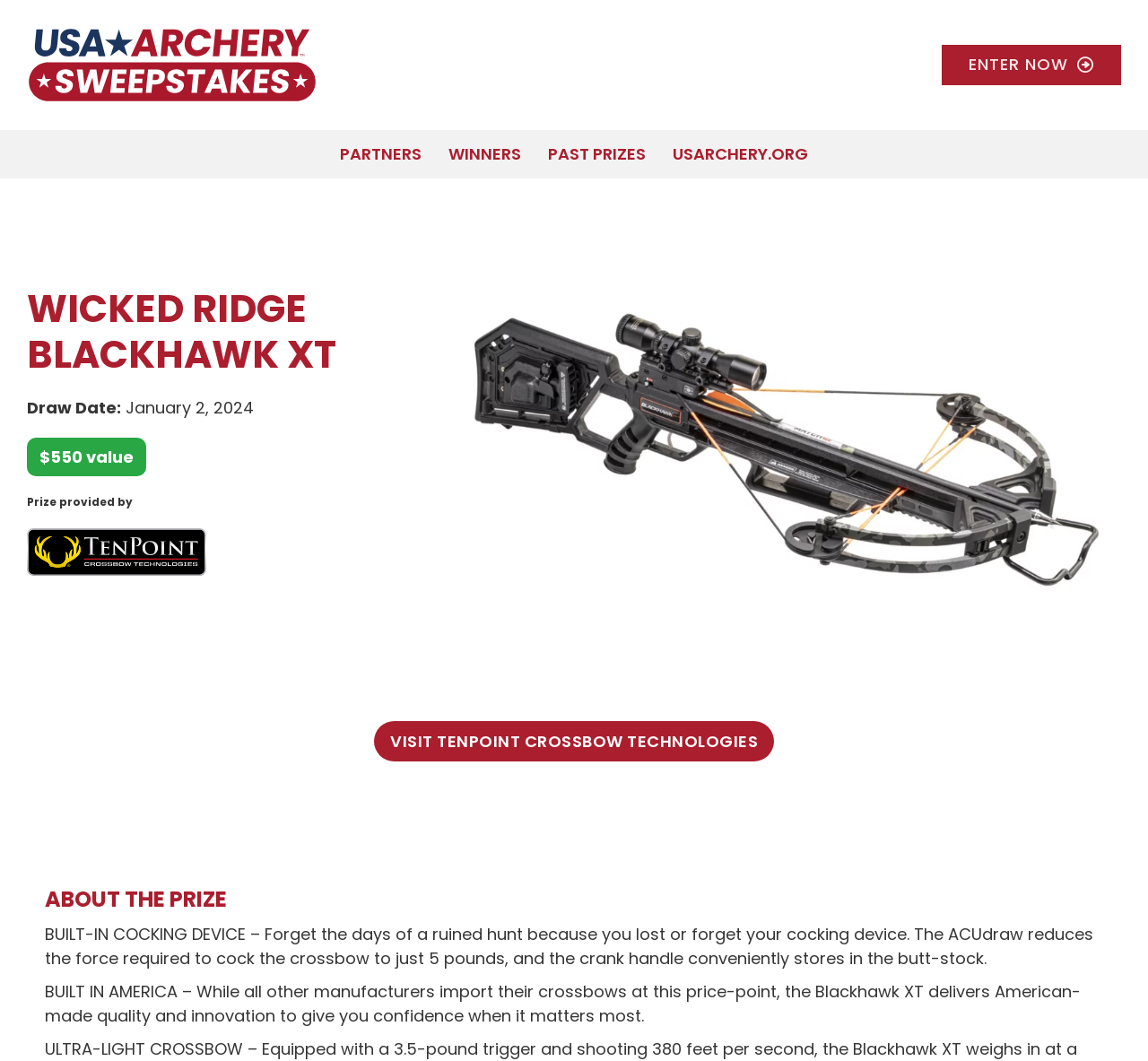Identify the bounding box coordinates of the area you need to click to perform the following instruction: "Learn about the prize".

[0.039, 0.836, 0.198, 0.861]